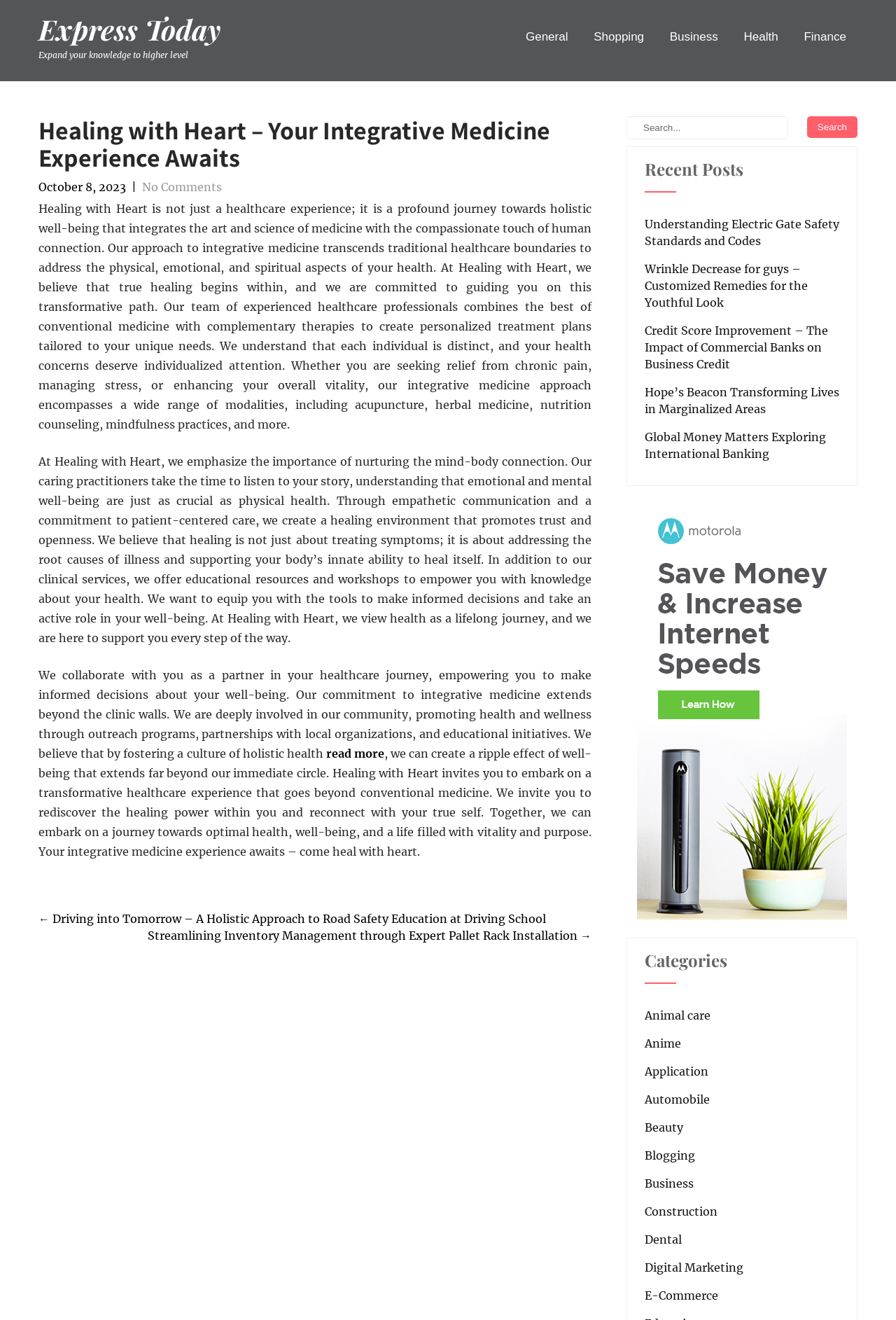Kindly determine the bounding box coordinates for the clickable area to achieve the given instruction: "View recent post 'Understanding Electric Gate Safety Standards and Codes'".

[0.72, 0.163, 0.937, 0.189]